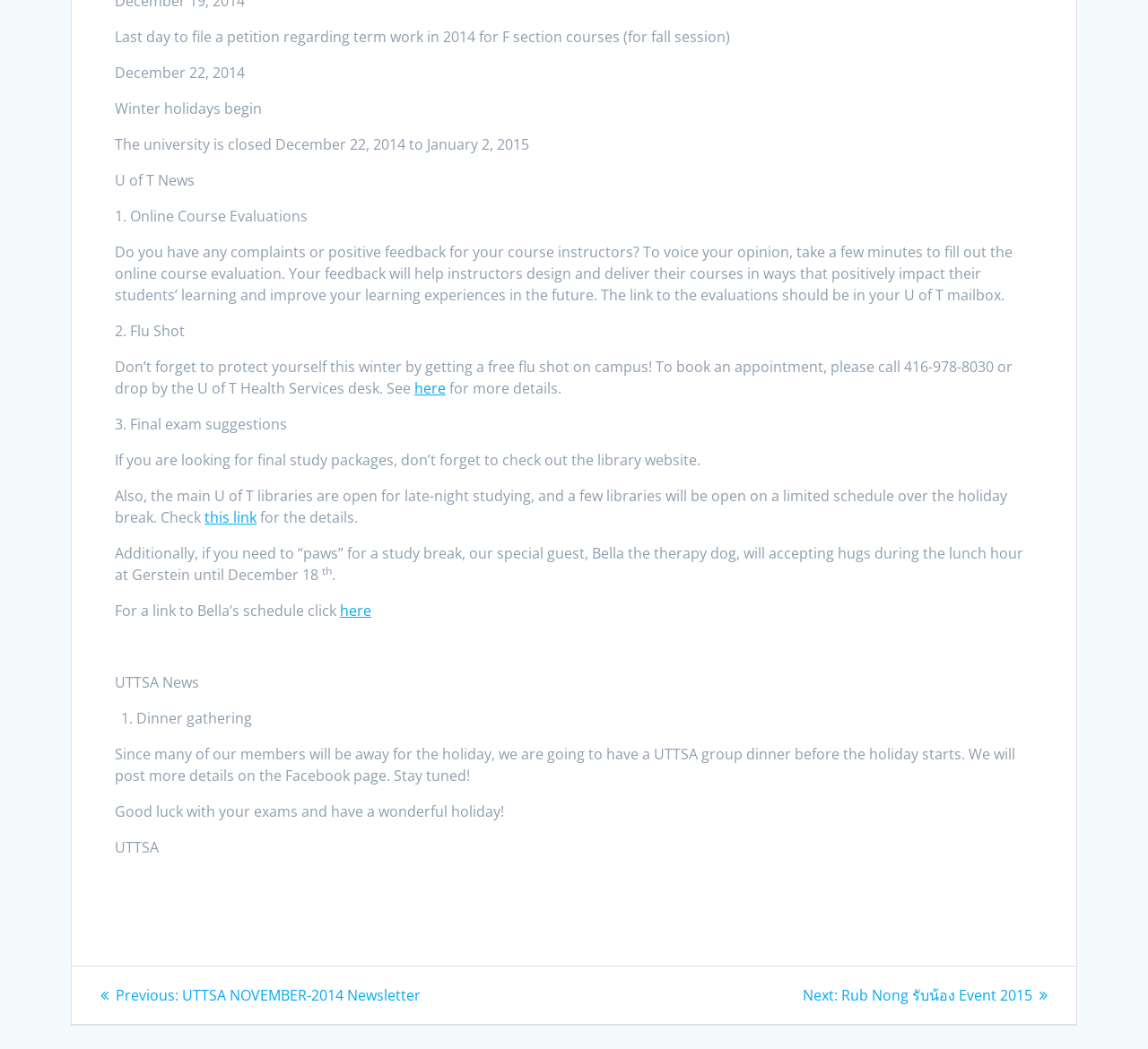Give a concise answer using one word or a phrase to the following question:
What is the name of the therapy dog that will be accepting hugs during the lunch hour at Gerstein?

Bella